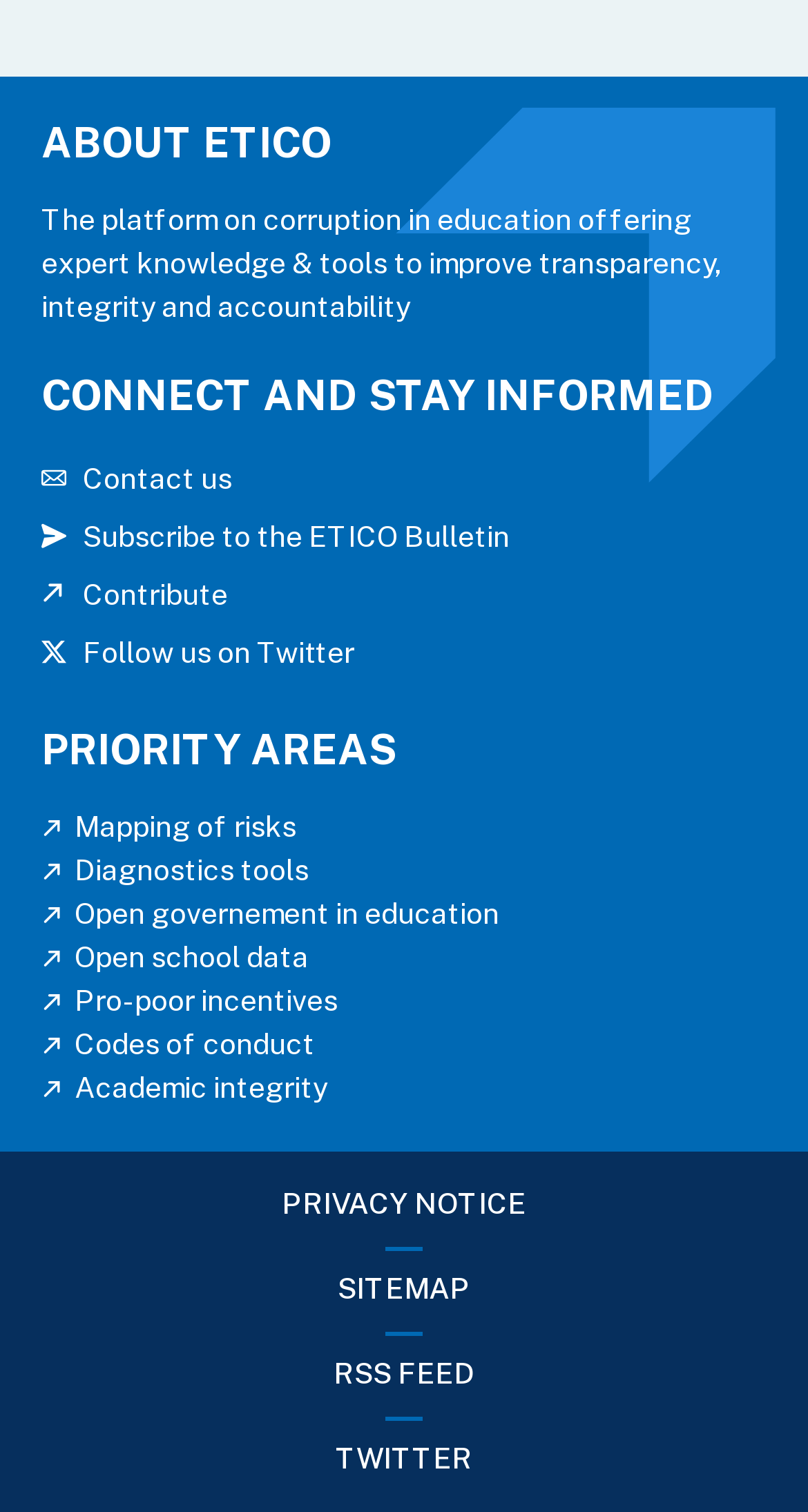Please respond in a single word or phrase: 
What is the purpose of the platform?

Improve transparency, integrity and accountability